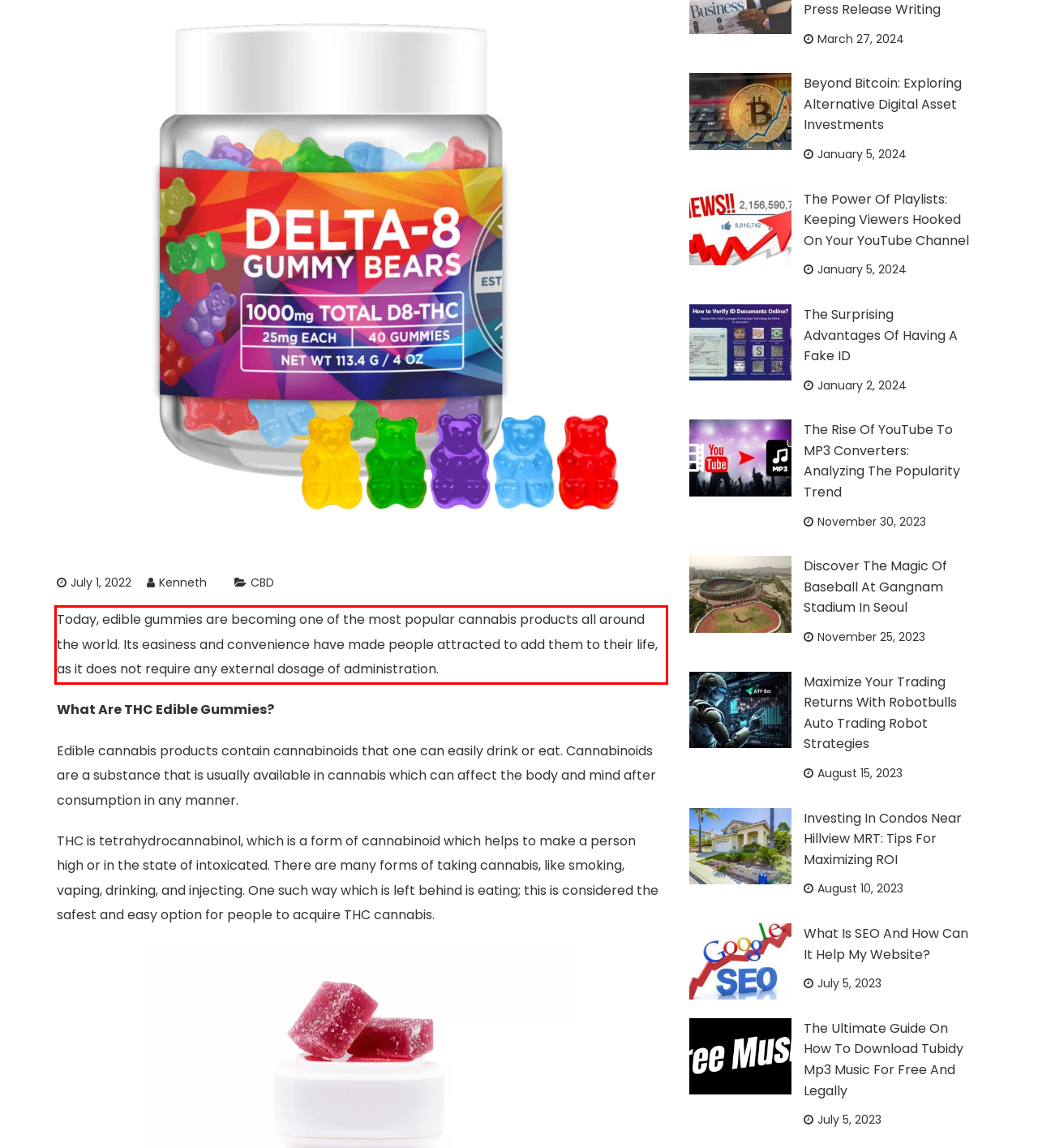Given a webpage screenshot, identify the text inside the red bounding box using OCR and extract it.

Today, edible gummies are becoming one of the most popular cannabis products all around the world. Its easiness and convenience have made people attracted to add them to their life, as it does not require any external dosage of administration.